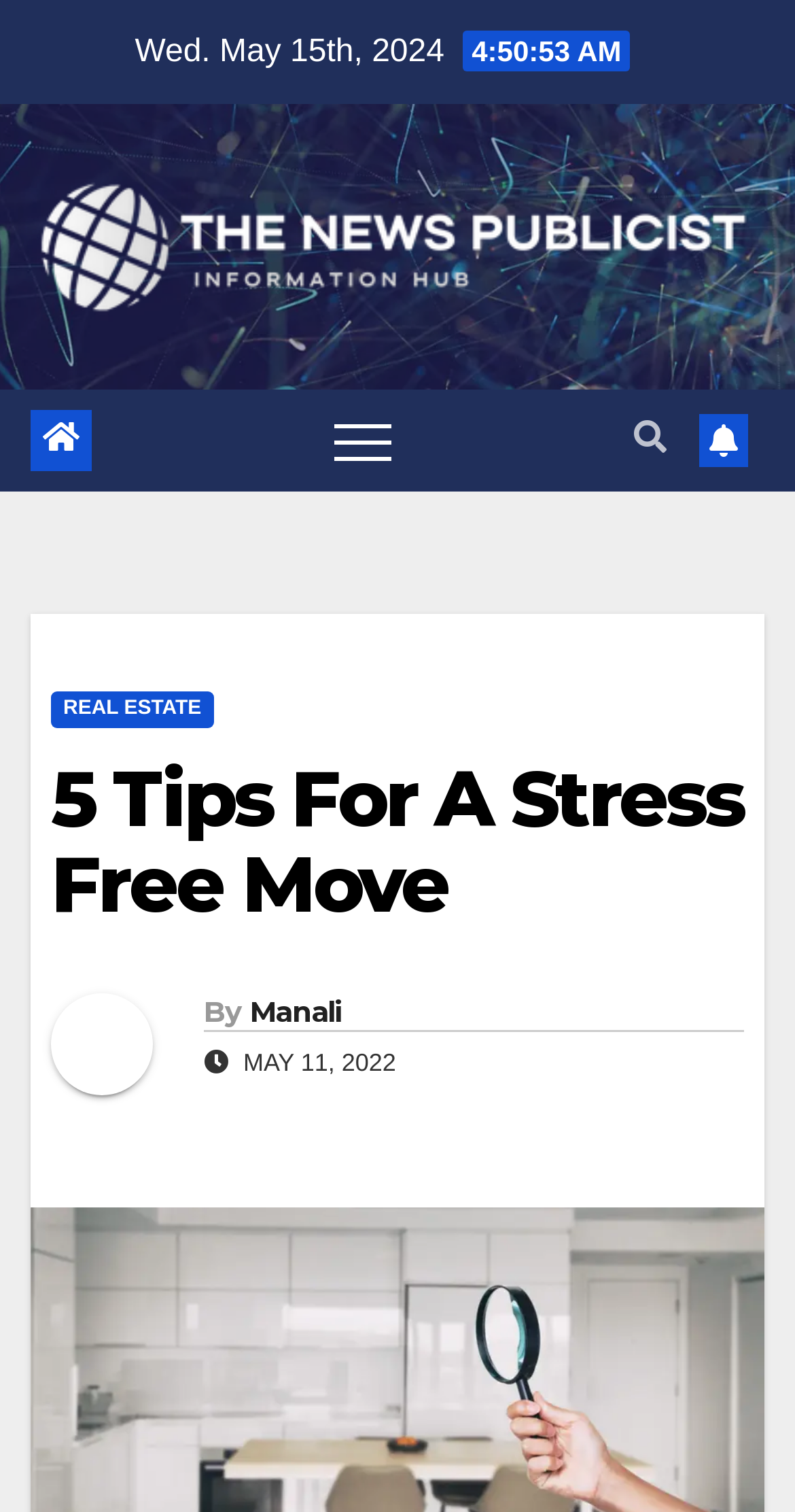Could you please study the image and provide a detailed answer to the question:
What is the publication date of the webpage?

I found the publication date of the webpage by looking at the StaticText element with the content 'Wed. May 15th, 2024' which is located at the top of the webpage.